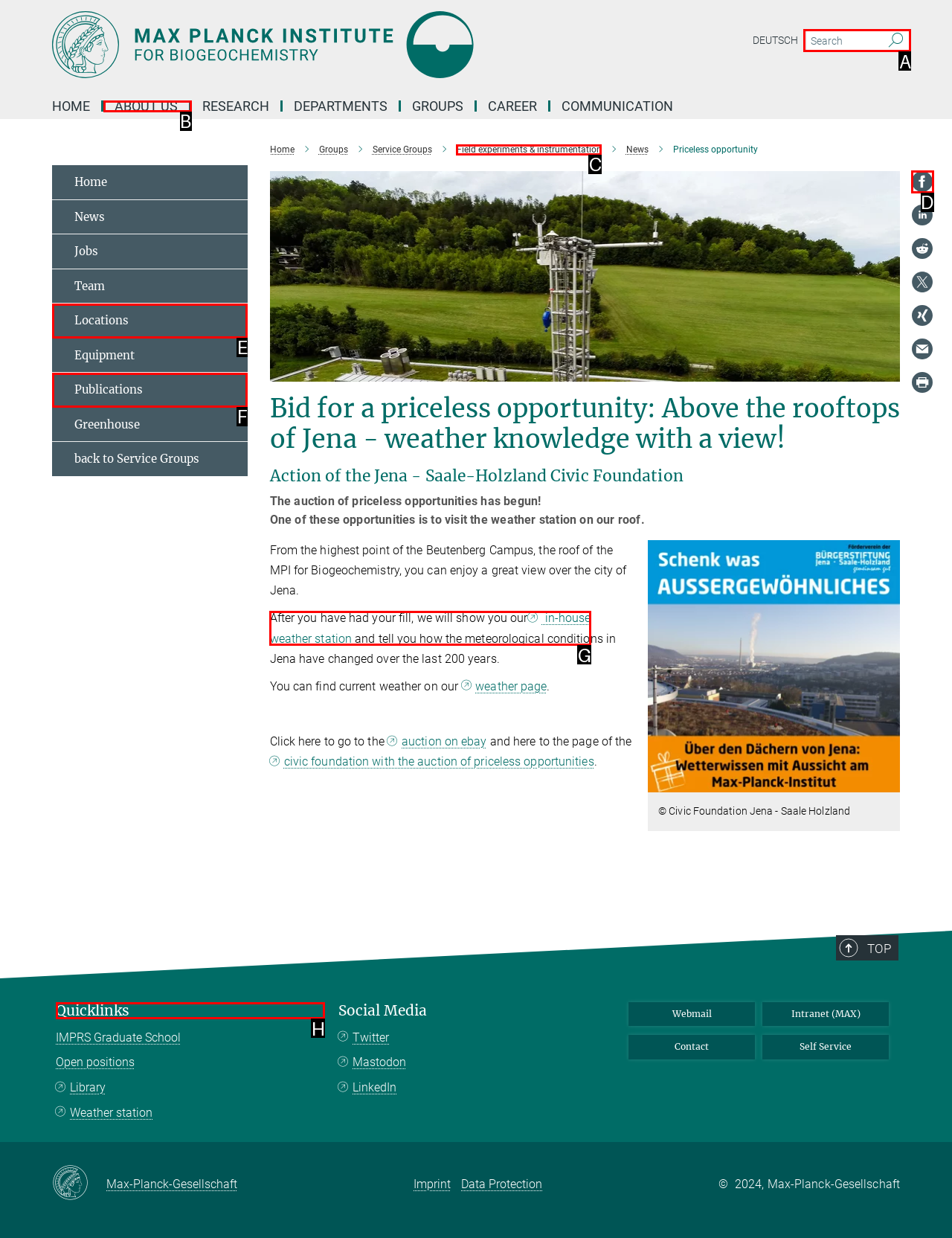Tell me which UI element to click to fulfill the given task: Visit the HOME page. Respond with the letter of the correct option directly.

None